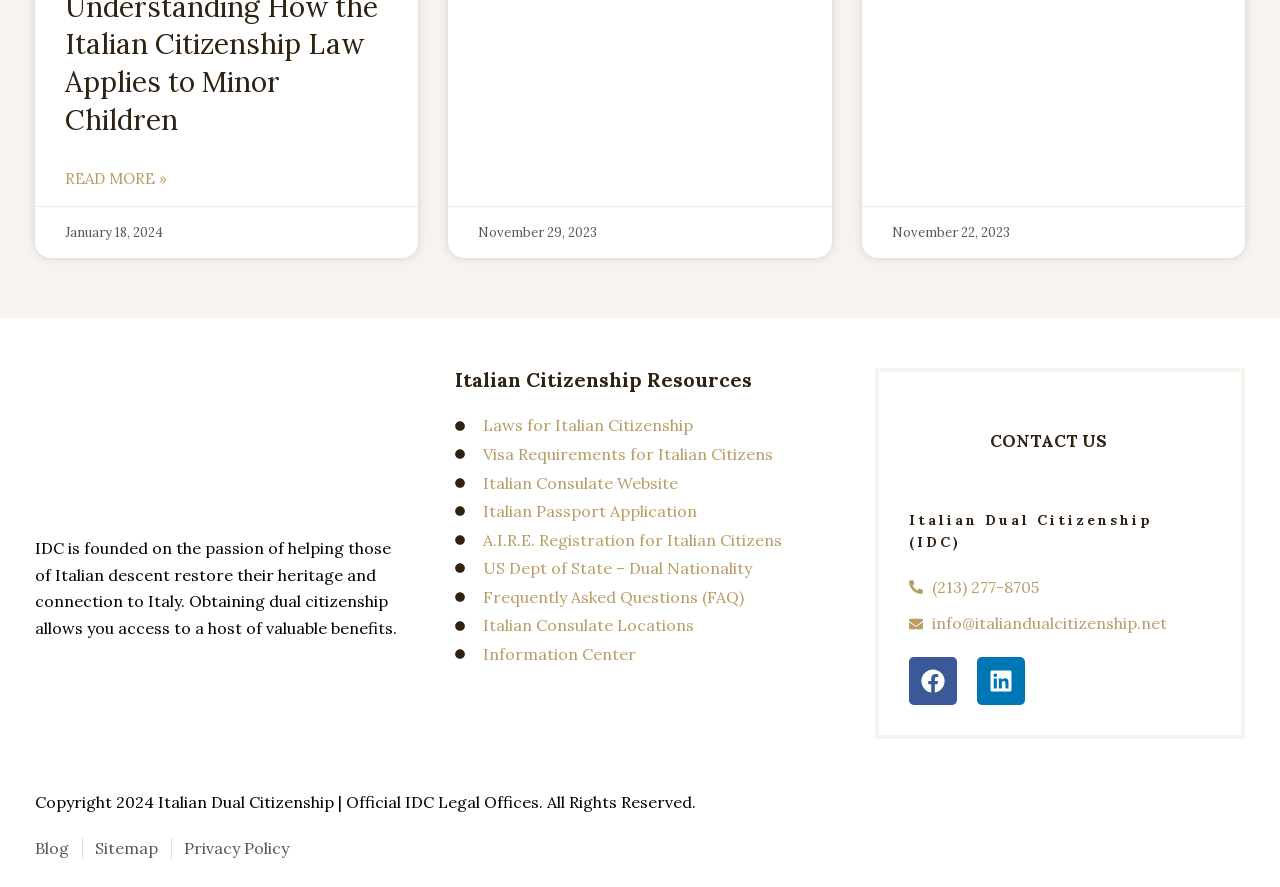Find the bounding box coordinates for the area that must be clicked to perform this action: "Visit IDC's Facebook page".

[0.71, 0.741, 0.748, 0.795]